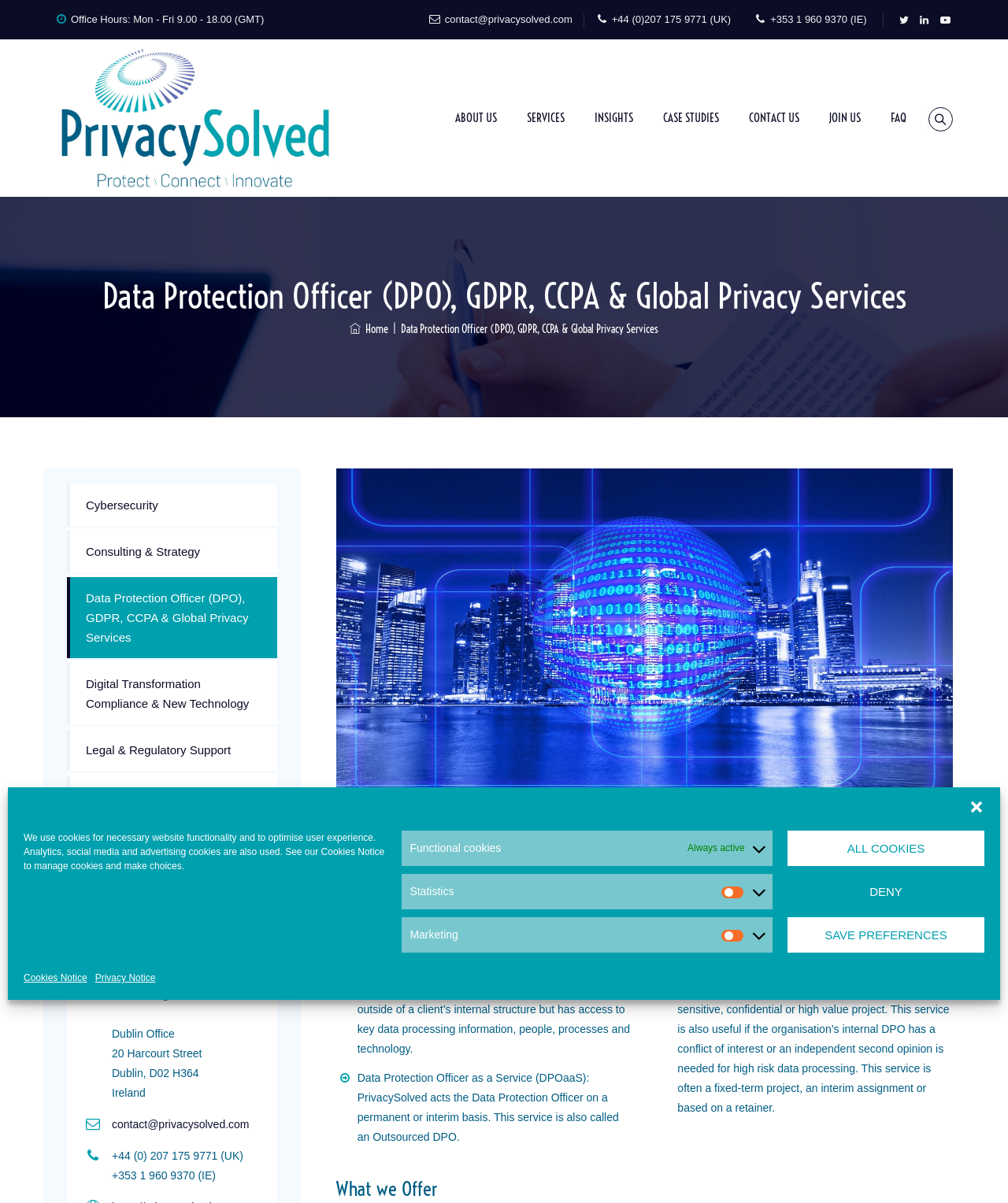Using the description "contact@privacysolved.com", locate and provide the bounding box of the UI element.

[0.111, 0.929, 0.247, 0.94]